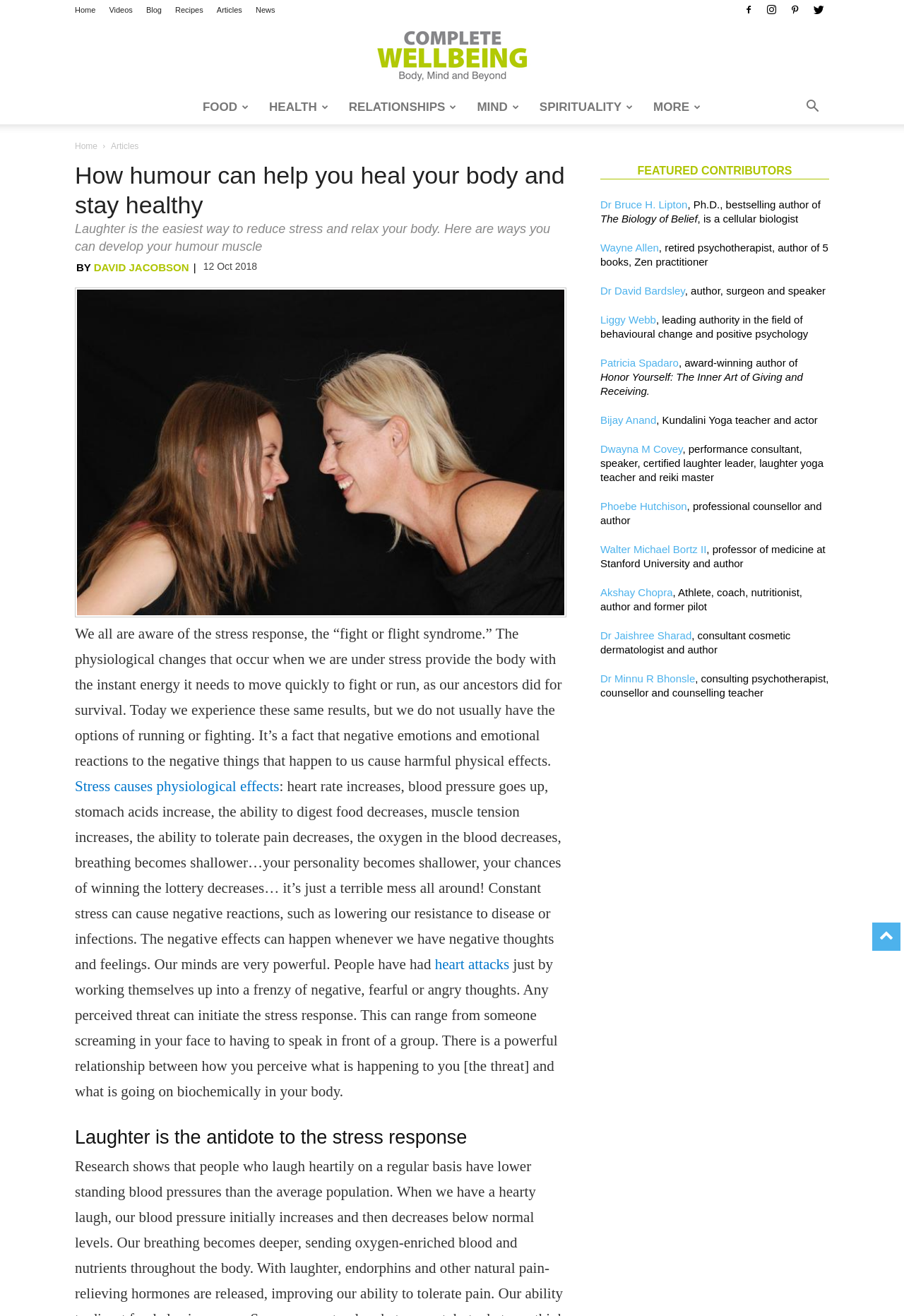Look at the image and write a detailed answer to the question: 
What is the purpose of the 'FEATURED CONTRIBUTORS' section?

The 'FEATURED CONTRIBUTORS' section lists several experts in the field of health and wellbeing, including their names, titles, and brief descriptions. The purpose of this section is to showcase these experts and provide credibility to the website's content.